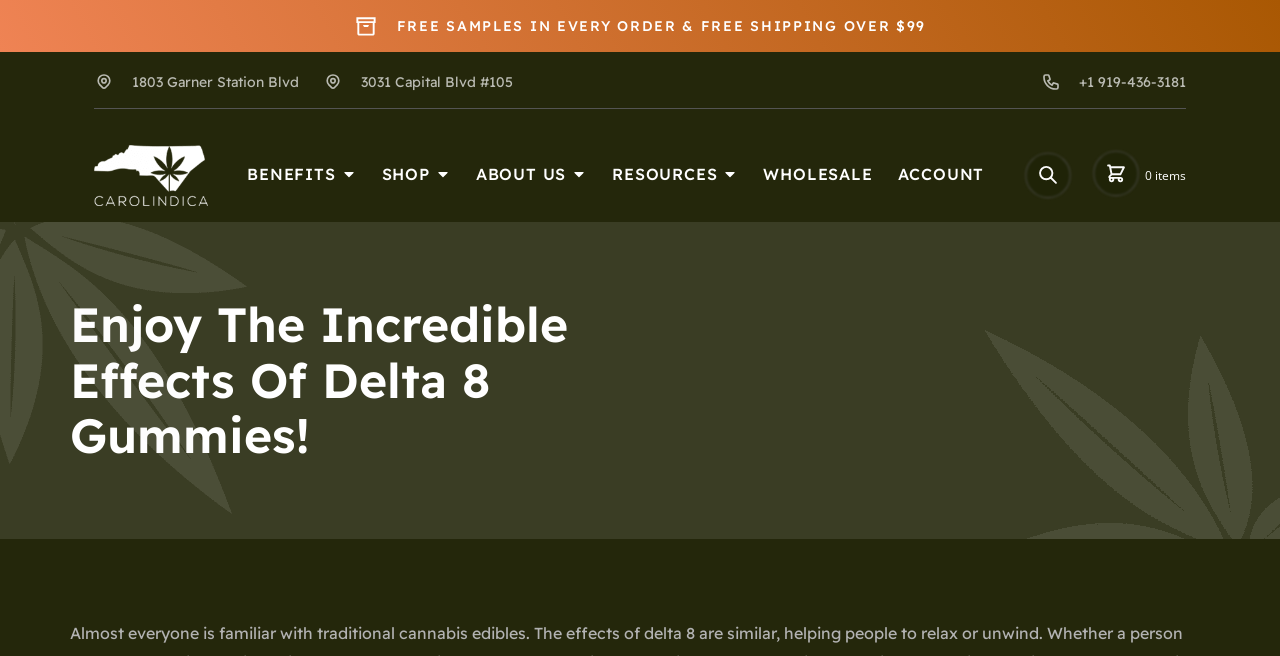Find and specify the bounding box coordinates that correspond to the clickable region for the instruction: "Click the 'FREE SAMPLES IN EVERY ORDER & FREE SHIPPING OVER $99' banner".

[0.31, 0.026, 0.724, 0.053]